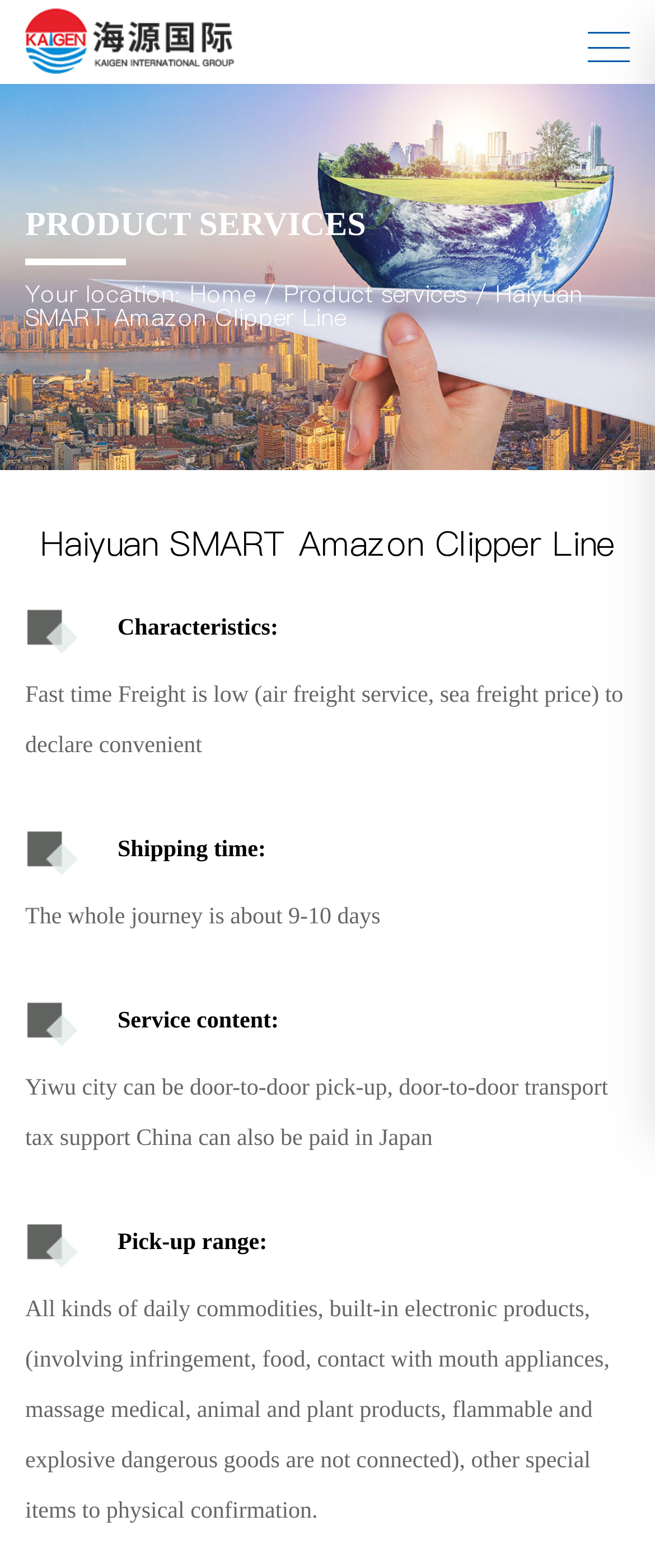How long does the whole shipping journey take?
Using the information from the image, answer the question thoroughly.

I found the answer by looking at the StaticText element with the text 'The whole journey is about 9-10 days' which is located under the heading 'Shipping time:', indicating that it is the duration of the shipping journey.